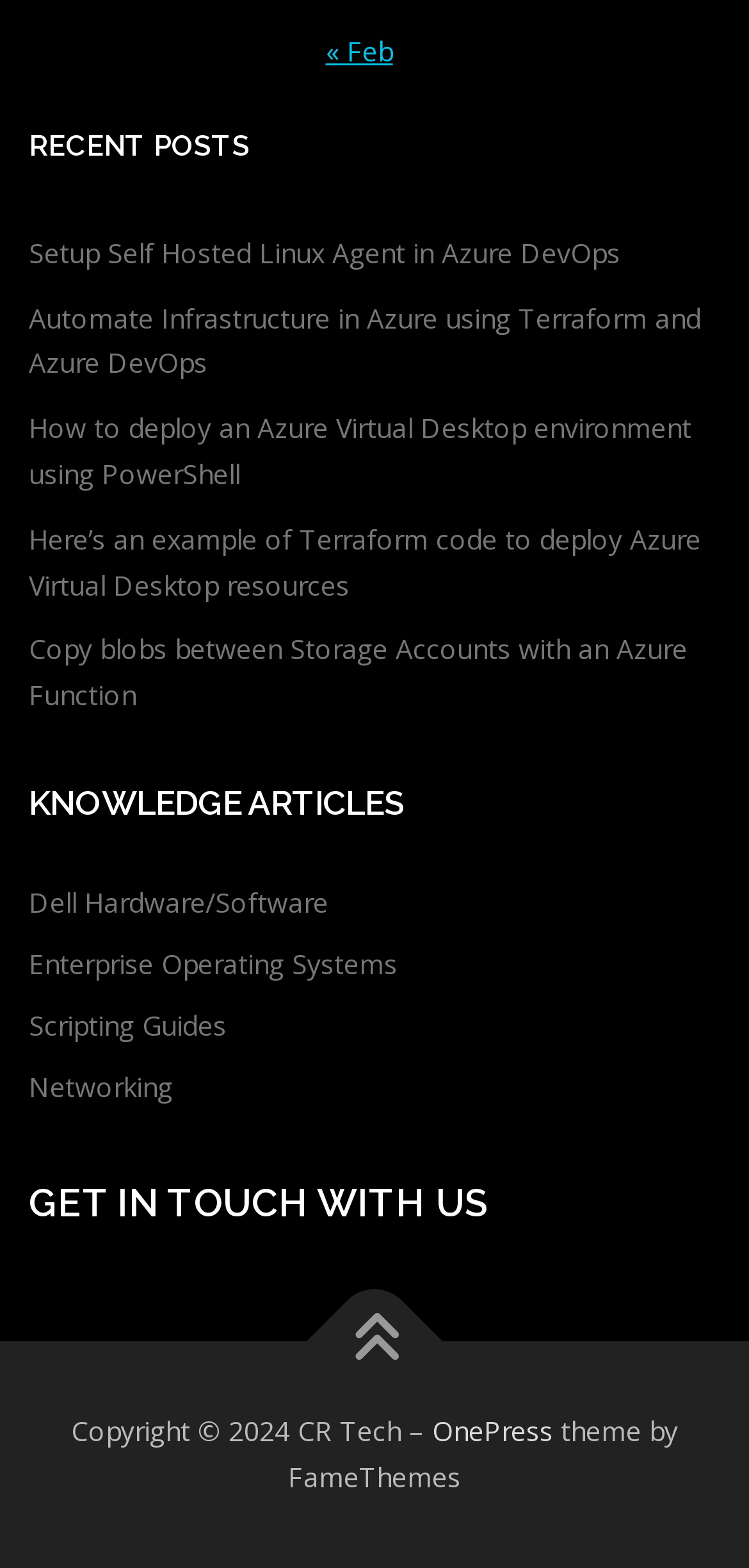Could you determine the bounding box coordinates of the clickable element to complete the instruction: "Visit OnePress"? Provide the coordinates as four float numbers between 0 and 1, i.e., [left, top, right, bottom].

[0.577, 0.901, 0.738, 0.924]